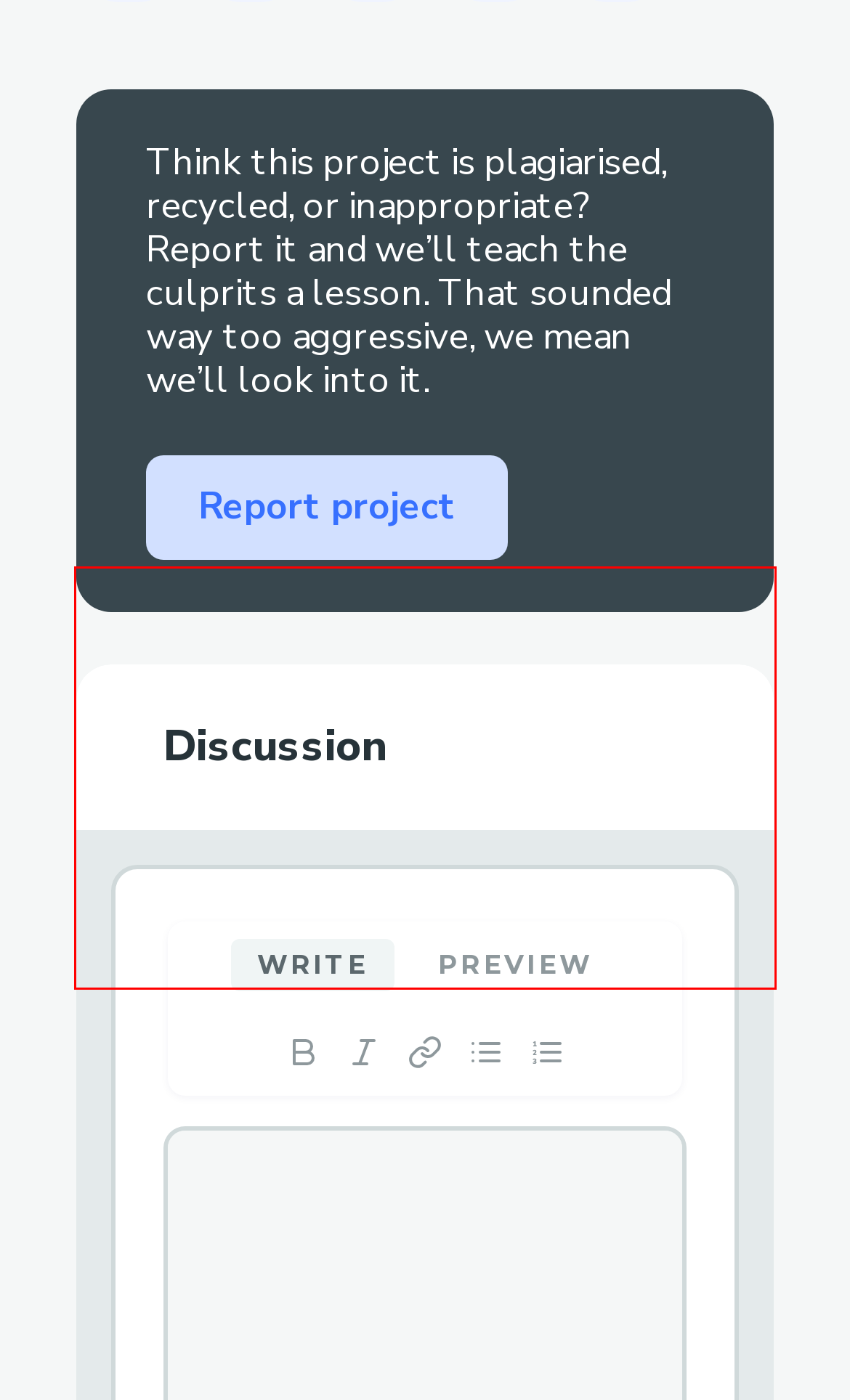Given a webpage screenshot, identify the text inside the red bounding box using OCR and extract it.

There is an immense load of starches in everyone's body which the bodies are shaped to use for energy as opposed to fat since, for the body, it is an almost less complex wellspring of energy.